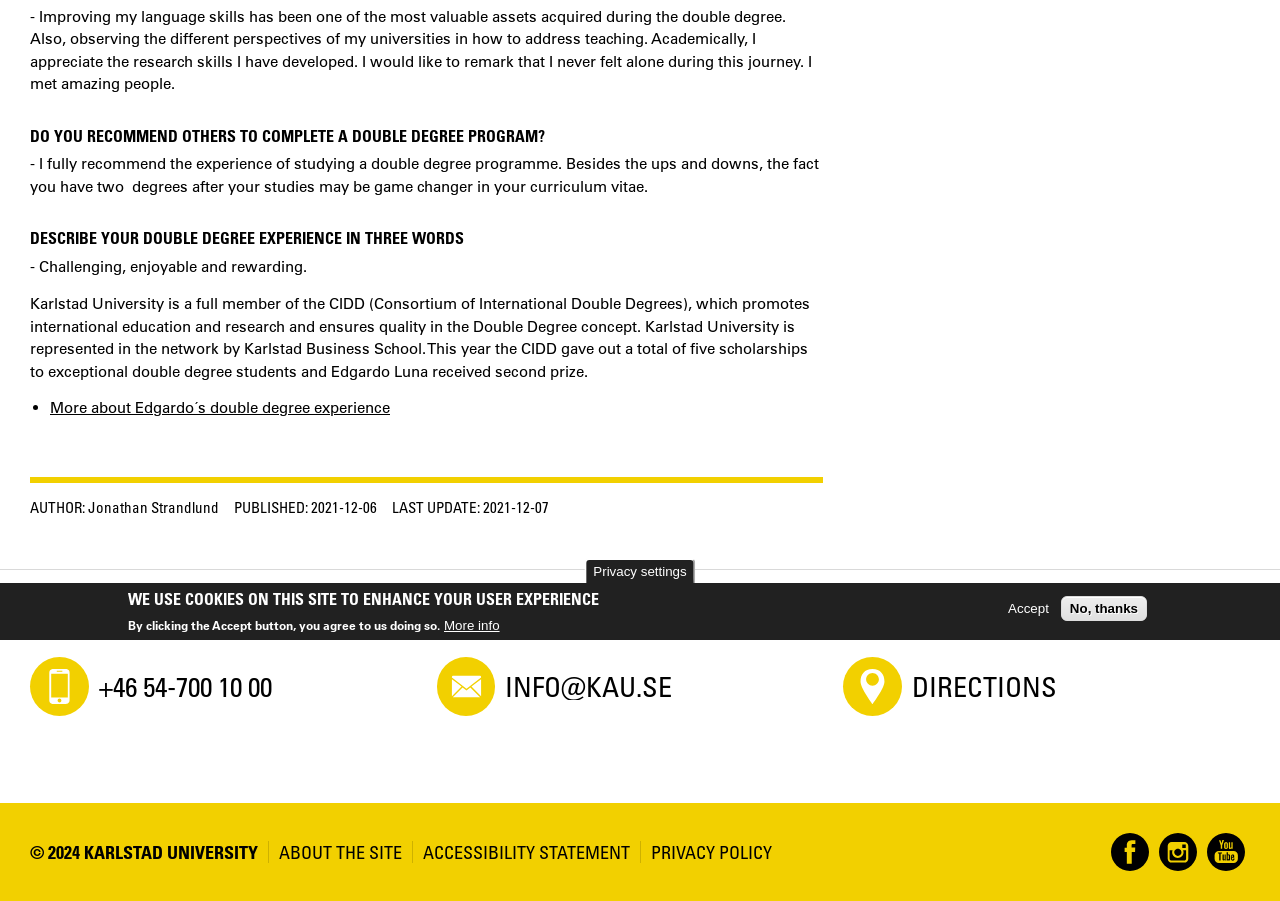Identify the bounding box for the described UI element. Provide the coordinates in (top-left x, top-left y, bottom-right x, bottom-right y) format with values ranging from 0 to 1: About the site

[0.209, 0.934, 0.314, 0.958]